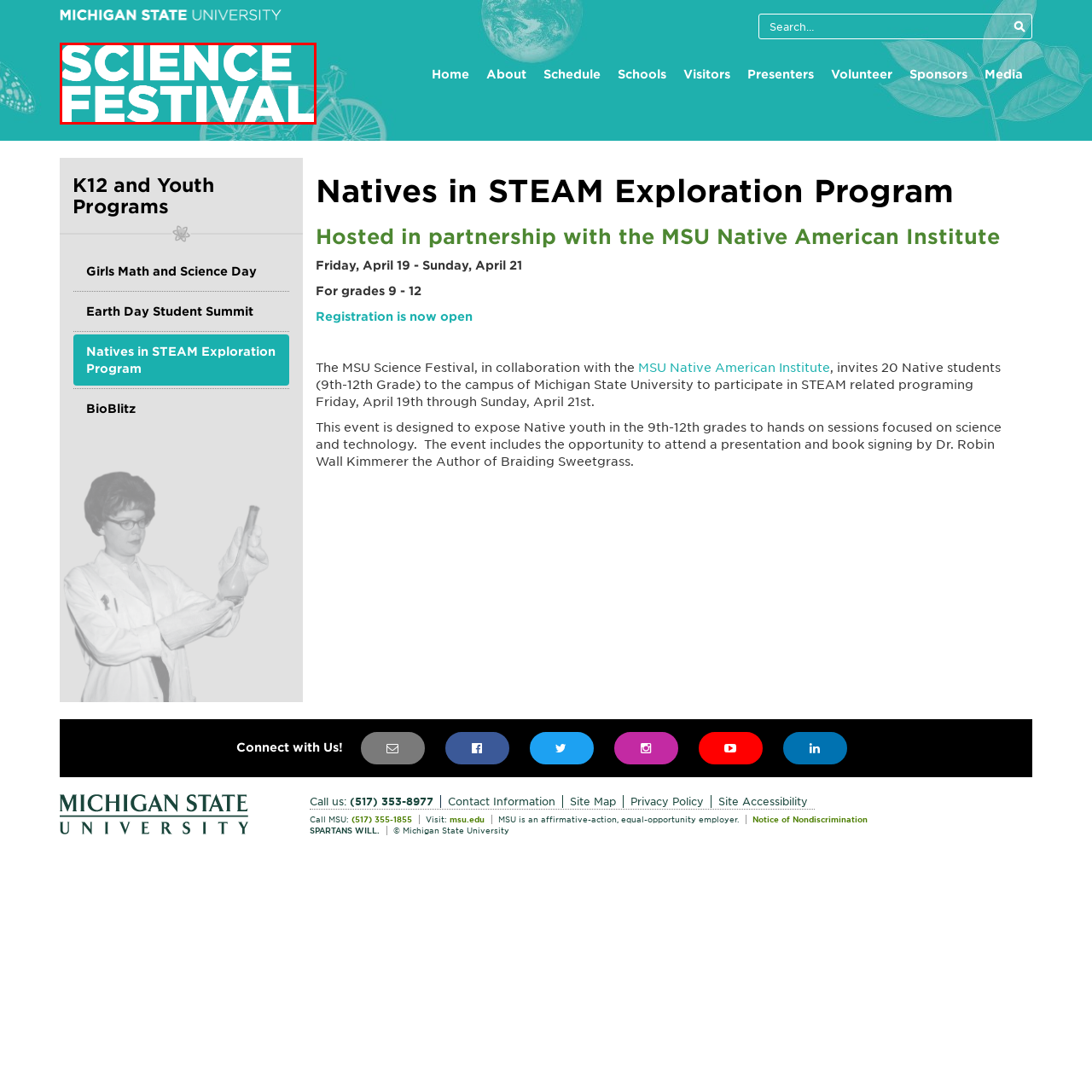What is the font color of the phrase 'SCIENCE FESTIVAL'?
Look closely at the image within the red bounding box and respond to the question with one word or a brief phrase.

white